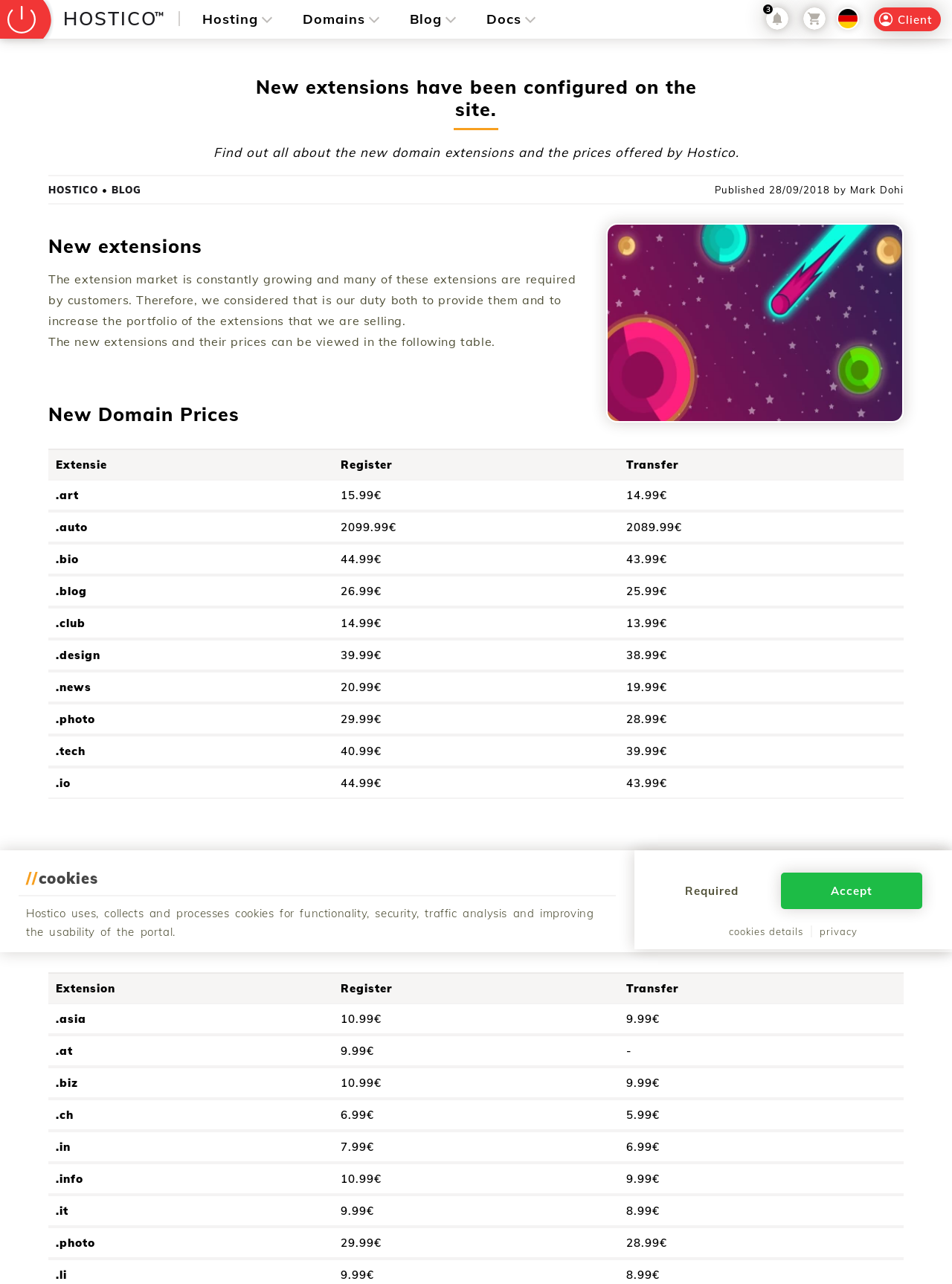Utilize the information from the image to answer the question in detail:
Why did the company raise its tariffs for some domain extensions?

According to the webpage, the company had to raise its tariffs for some domain extensions because the registrars increased their prices. This is mentioned in the text on the webpage, which explains the reason for the price changes.